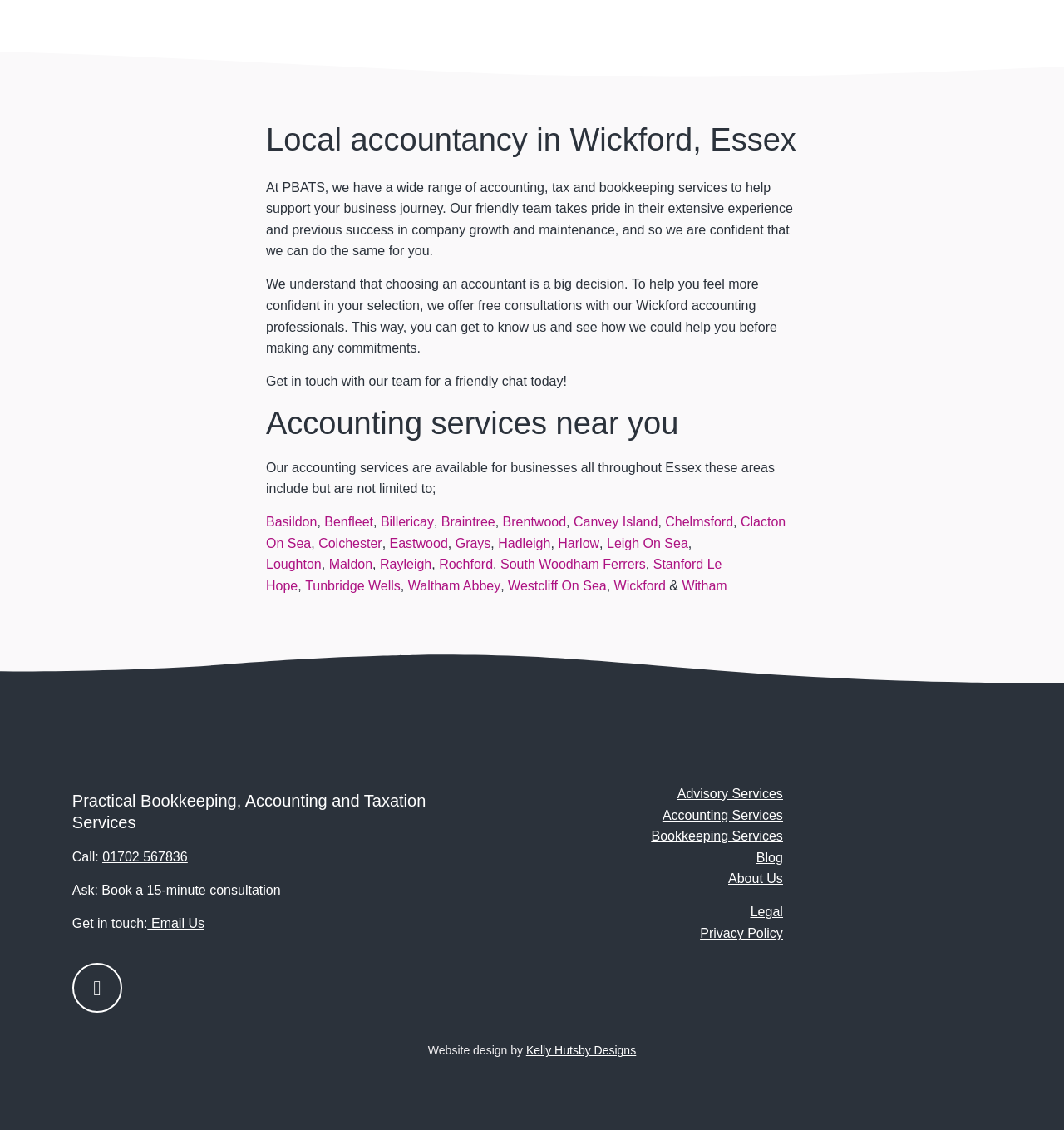In which areas of Essex are the accounting services available?
Please analyze the image and answer the question with as much detail as possible.

The list of links including 'Basildon', 'Benfleet', 'Billericay', and many others suggests that the accounting services are available in multiple areas of Essex.